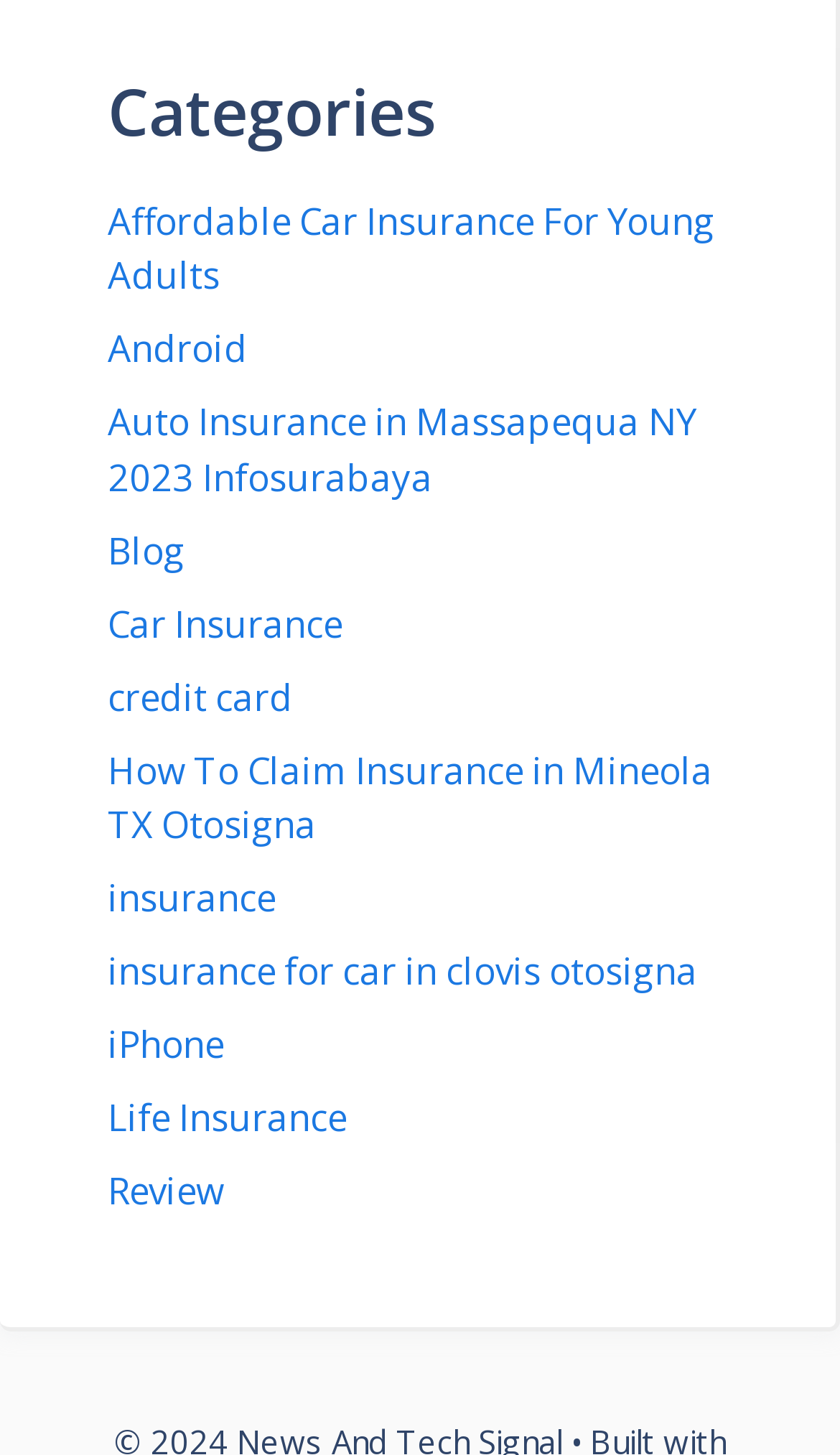From the webpage screenshot, predict the bounding box coordinates (top-left x, top-left y, bottom-right x, bottom-right y) for the UI element described here: Blog

[0.128, 0.361, 0.221, 0.395]